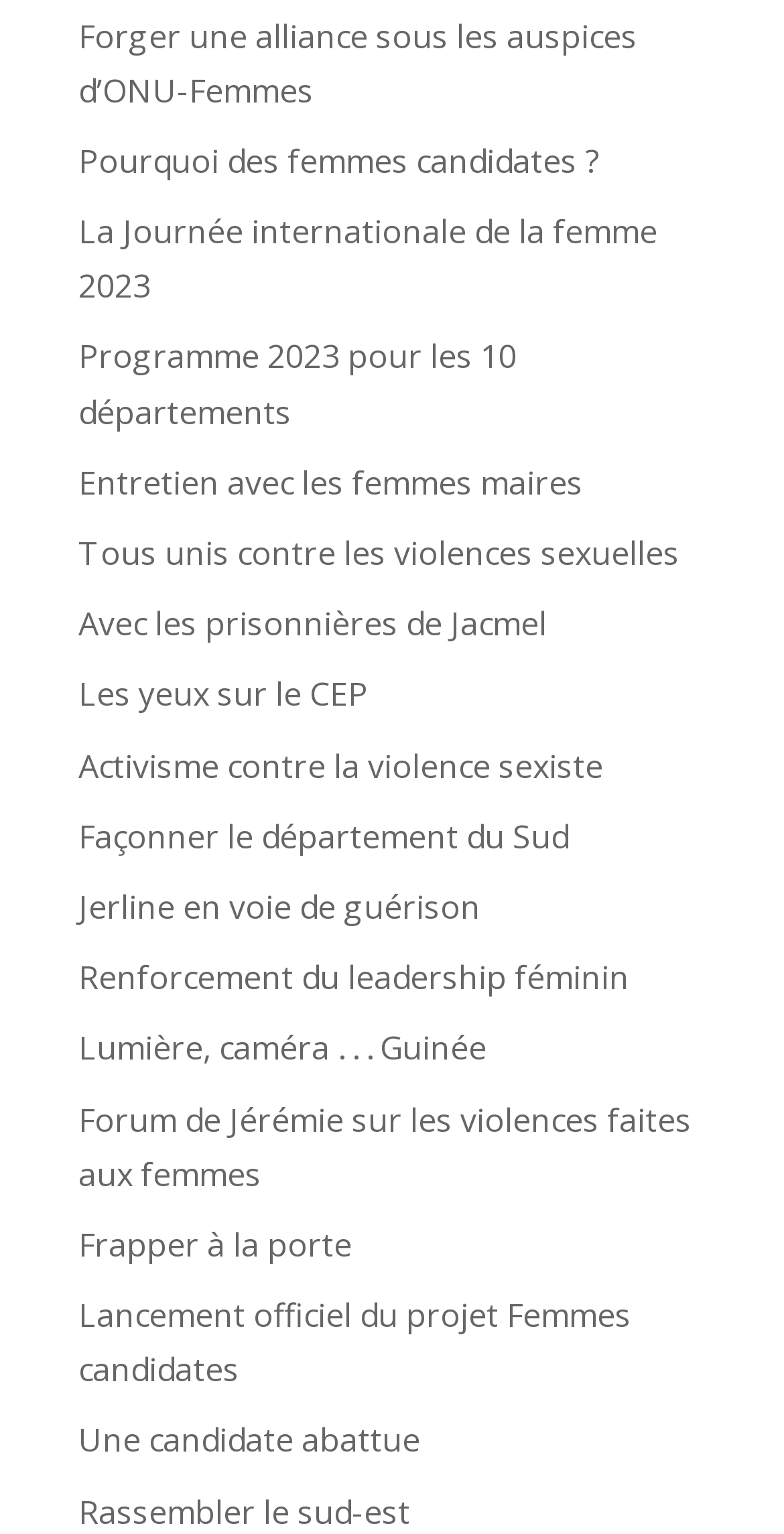Based on the element description, predict the bounding box coordinates (top-left x, top-left y, bottom-right x, bottom-right y) for the UI element in the screenshot: Une candidate abattue

[0.1, 0.925, 0.536, 0.953]